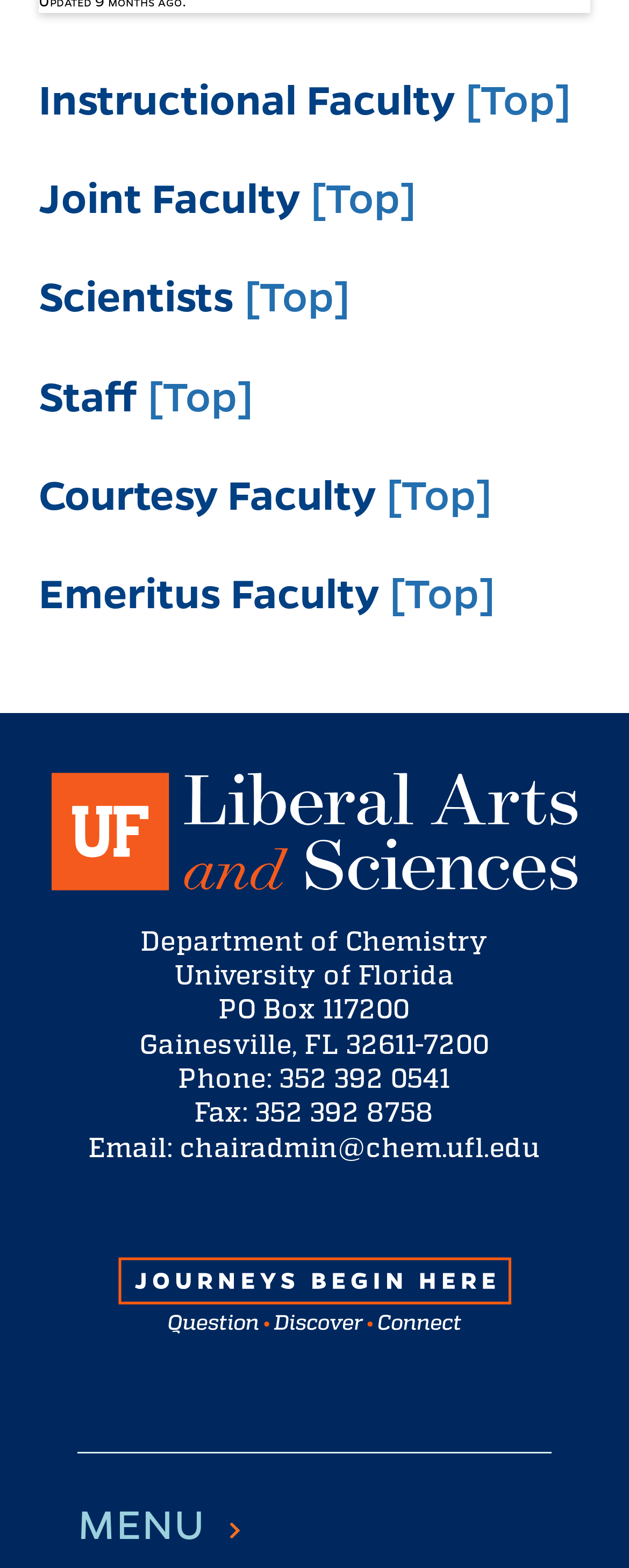How many types of faculty are listed?
By examining the image, provide a one-word or phrase answer.

6